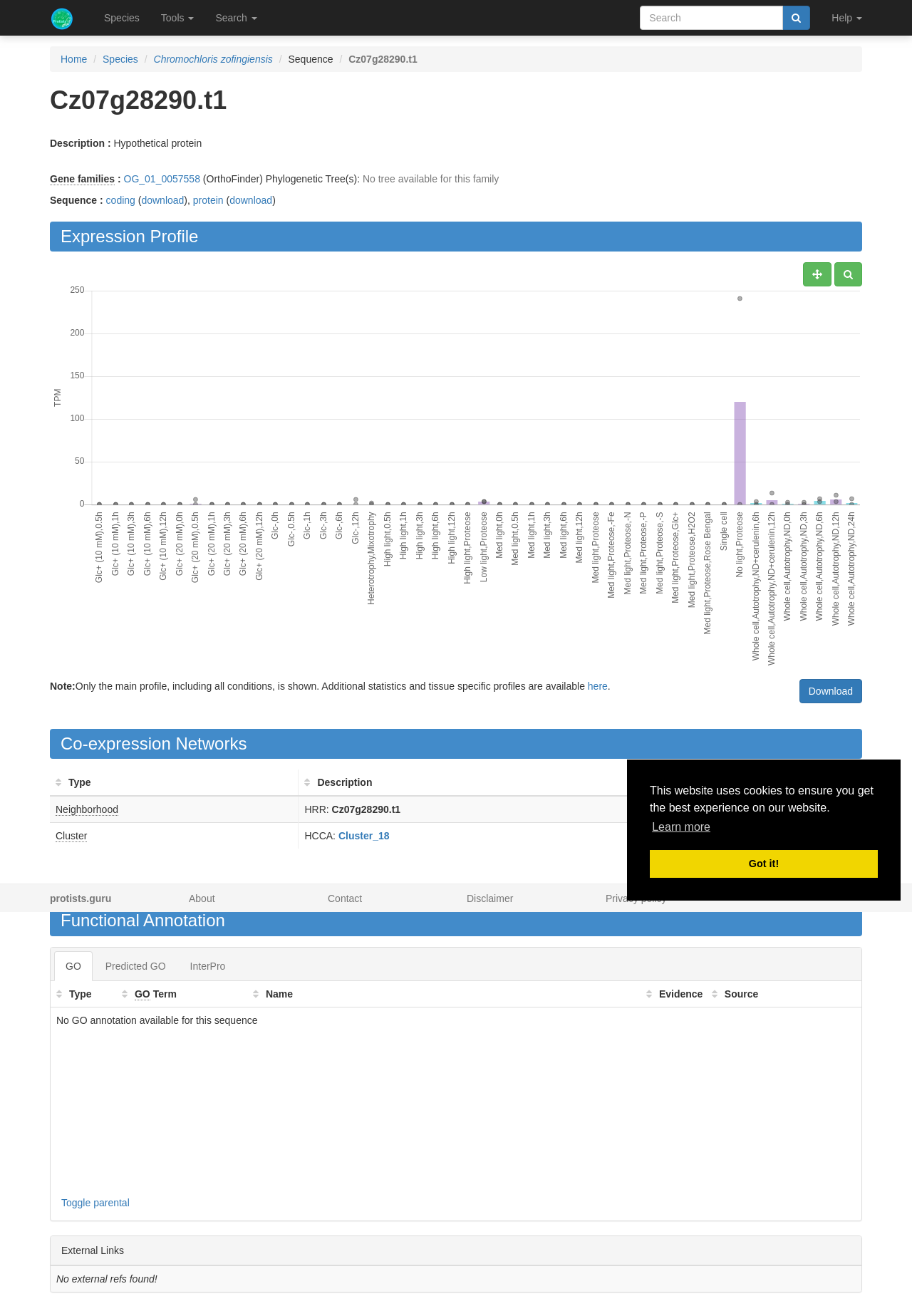How many co-expression networks are shown?
Look at the image and answer the question with a single word or phrase.

2